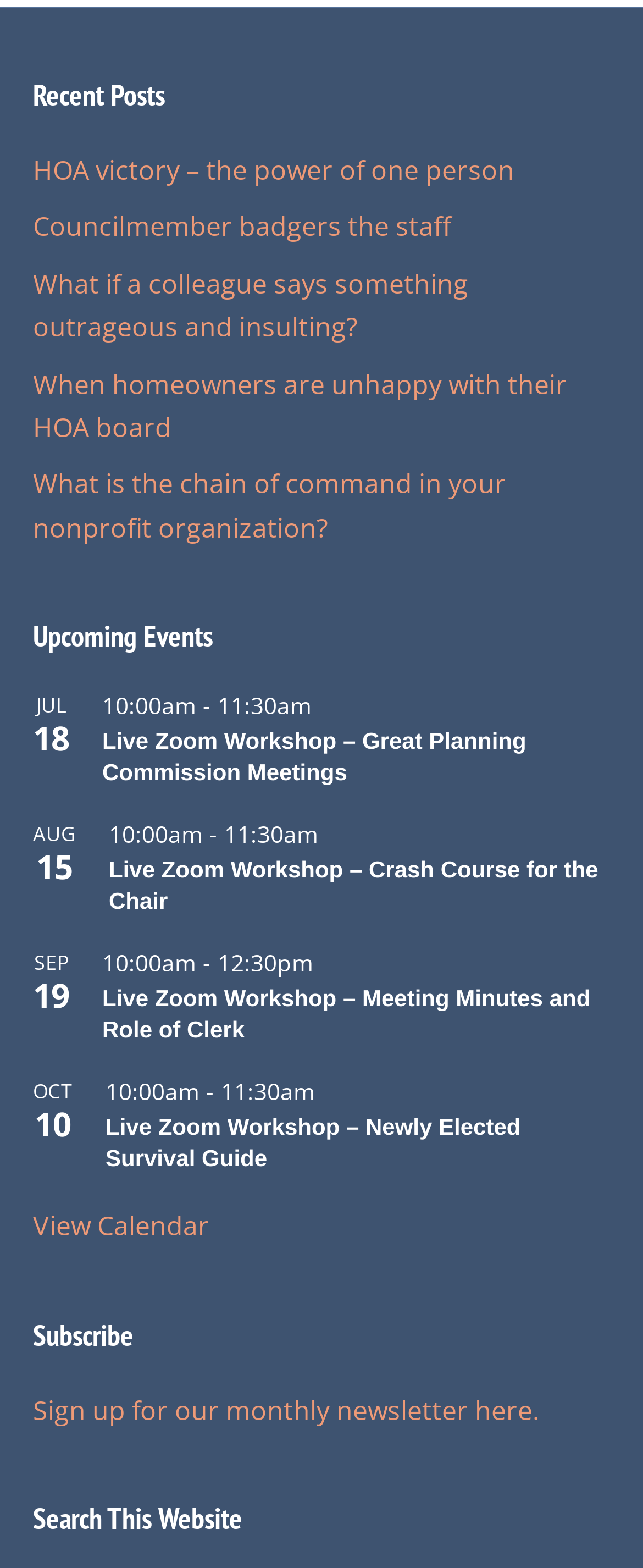Identify the bounding box coordinates for the element that needs to be clicked to fulfill this instruction: "Click the 'Manage' link". Provide the coordinates in the format of four float numbers between 0 and 1: [left, top, right, bottom].

None